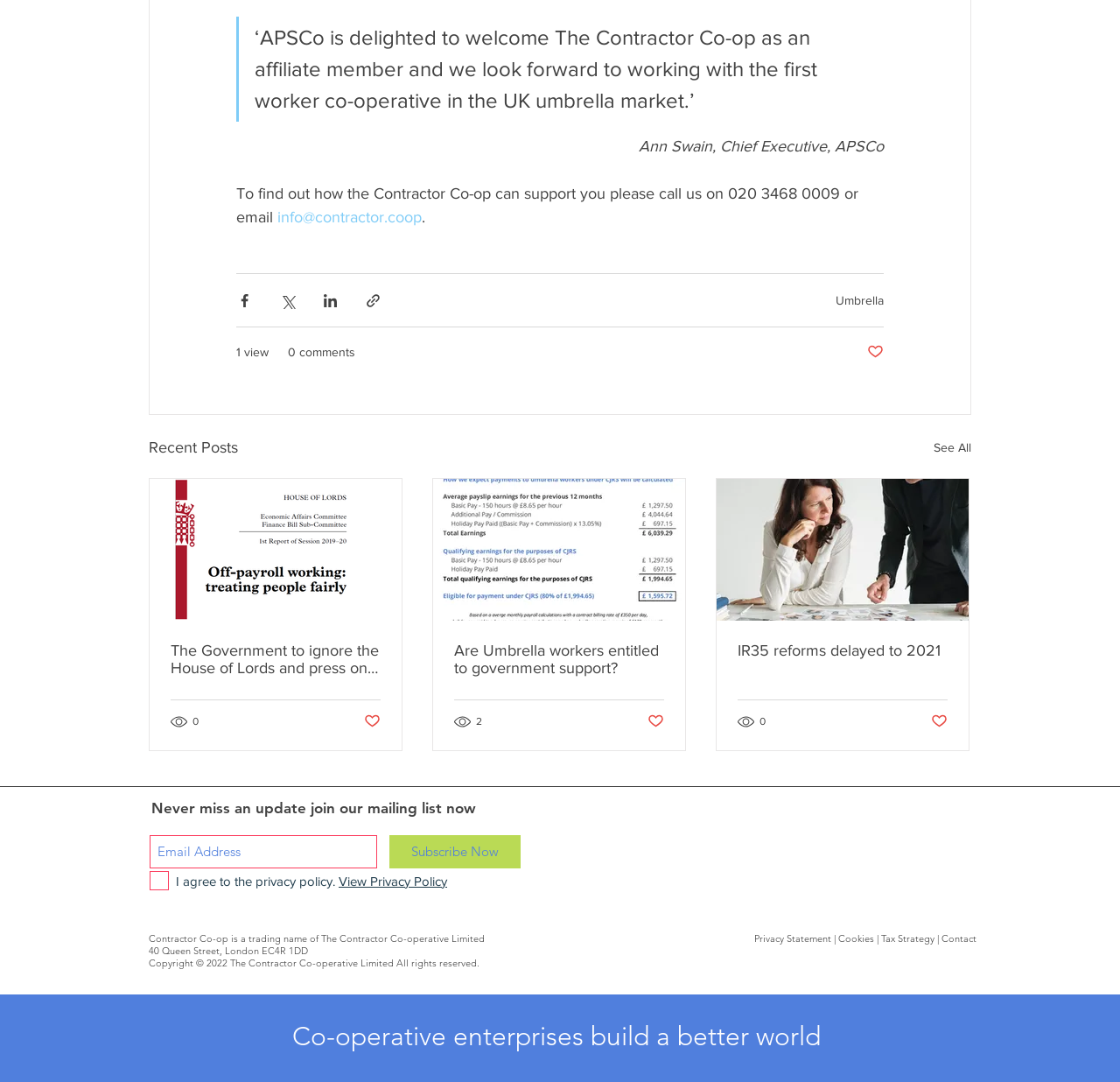Could you highlight the region that needs to be clicked to execute the instruction: "Share via Twitter"?

[0.249, 0.27, 0.264, 0.285]